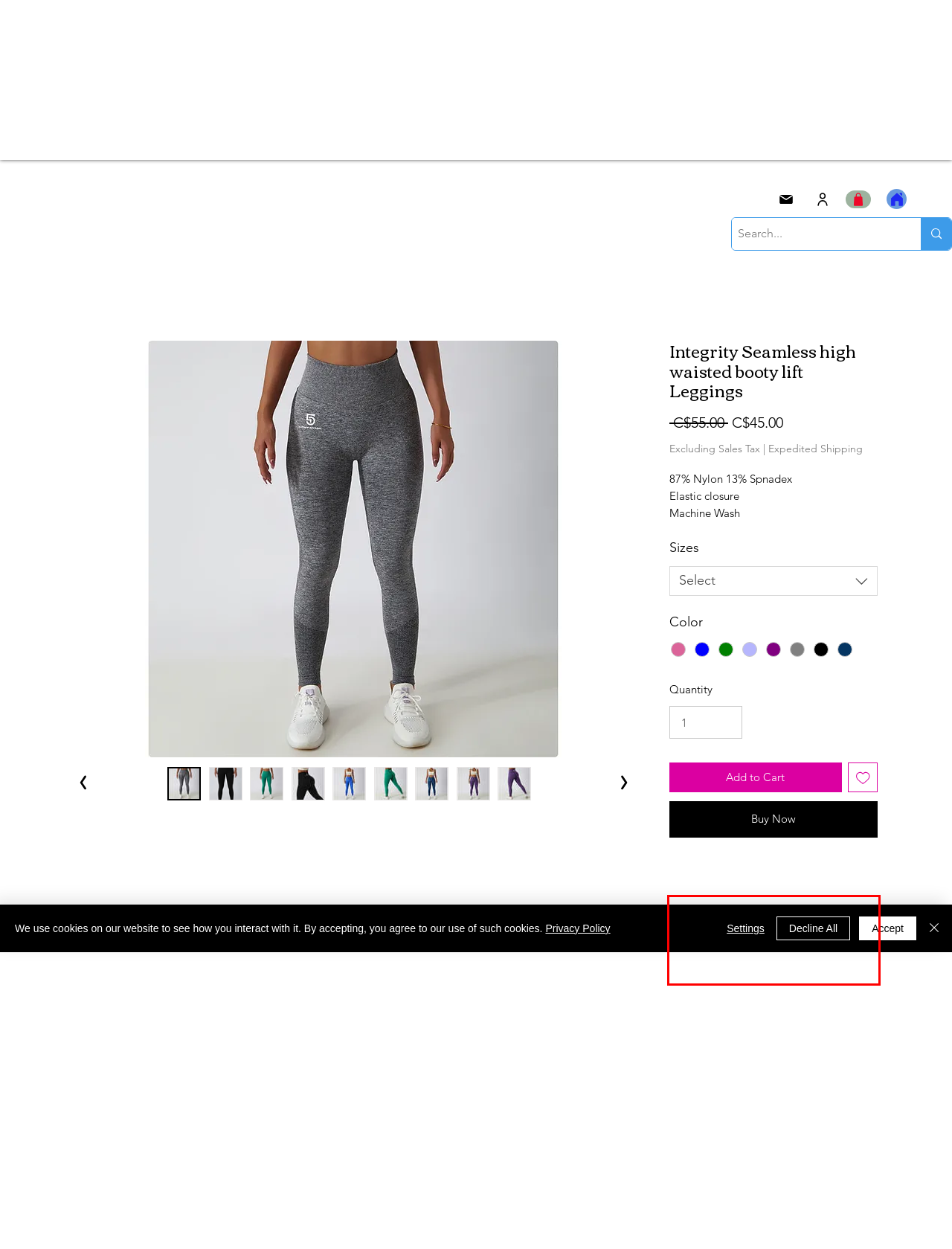Given a webpage screenshot, locate the red bounding box and extract the text content found inside it.

Mix and match with your favorite halter or sports bra. The perfect companion for our long sleeve crop tank tops. Cute and flattering outfits to work out or go out with.